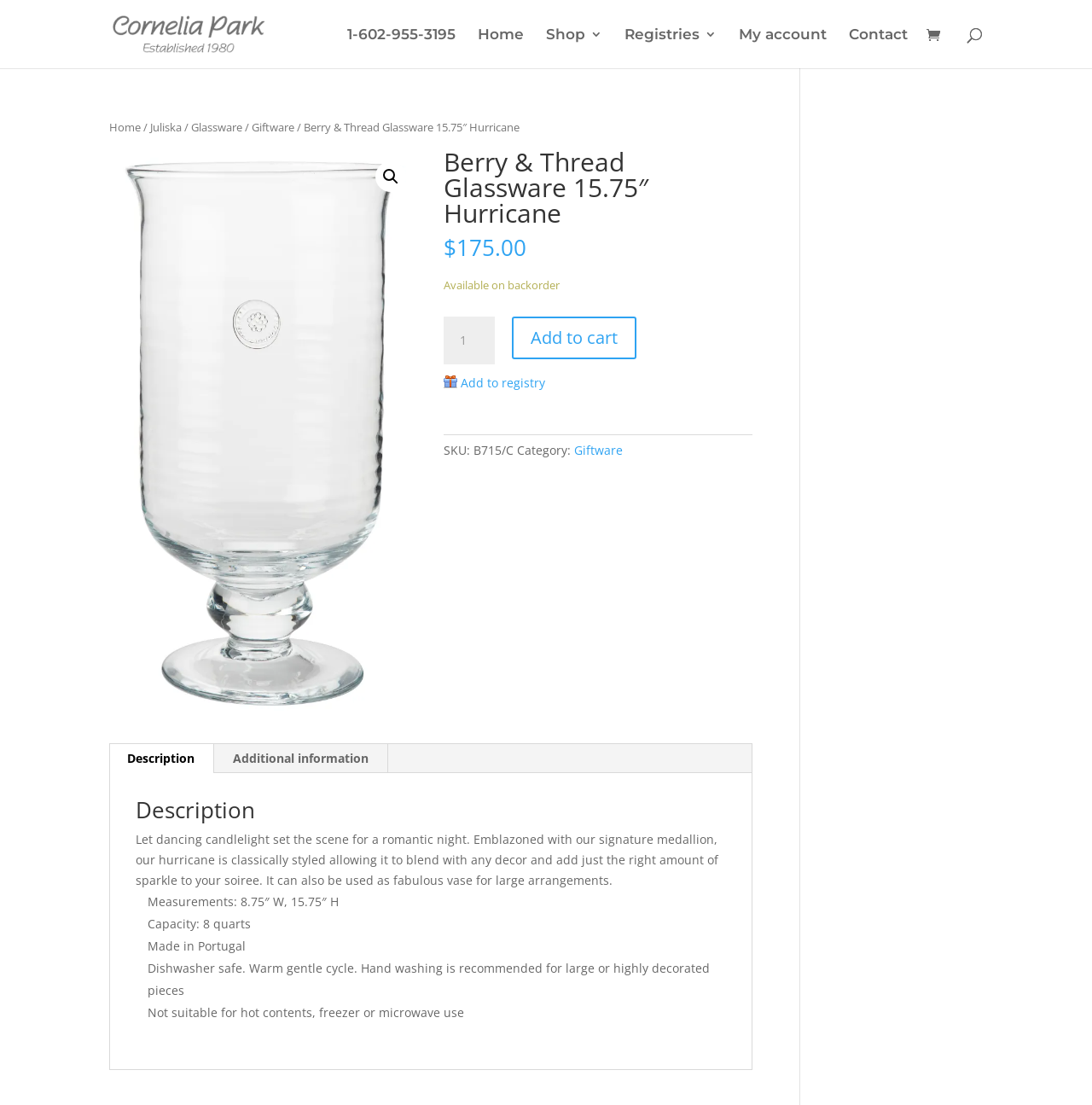Write a detailed summary of the webpage.

This webpage appears to be a product page for a glassware item, specifically a hurricane vase. At the top of the page, there is a navigation menu with links to "Home", "Shop", "Registries", "My account", and "Contact". To the right of the navigation menu, there is a search bar and a link with a magnifying glass icon.

Below the navigation menu, there is a breadcrumb navigation section that shows the product's category hierarchy, with links to "Home", "Juliska", "Glassware", and "Giftware". The product's title, "Berry & Thread Glassware 15.75″ Hurricane", is displayed prominently in a heading element.

To the right of the product title, there is a price display showing the price as $175.00, with a note indicating that the product is available on backorder. Below the price display, there is a quantity selector and an "Add to cart" button.

Further down the page, there is a section with product details, including the SKU, category, and a description of the product. The description text explains that the hurricane vase is designed for romantic nights, can be used as a vase for large arrangements, and provides measurements and care instructions.

The page also has a tabbed section with two tabs, "Description" and "Additional information". The "Description" tab is currently selected and displays the product description text. The "Additional information" tab is not currently selected, but likely contains additional details about the product.

Throughout the page, there are several images, including a logo image at the top left, a product image in the center of the page, and possibly other images in the tabbed section.